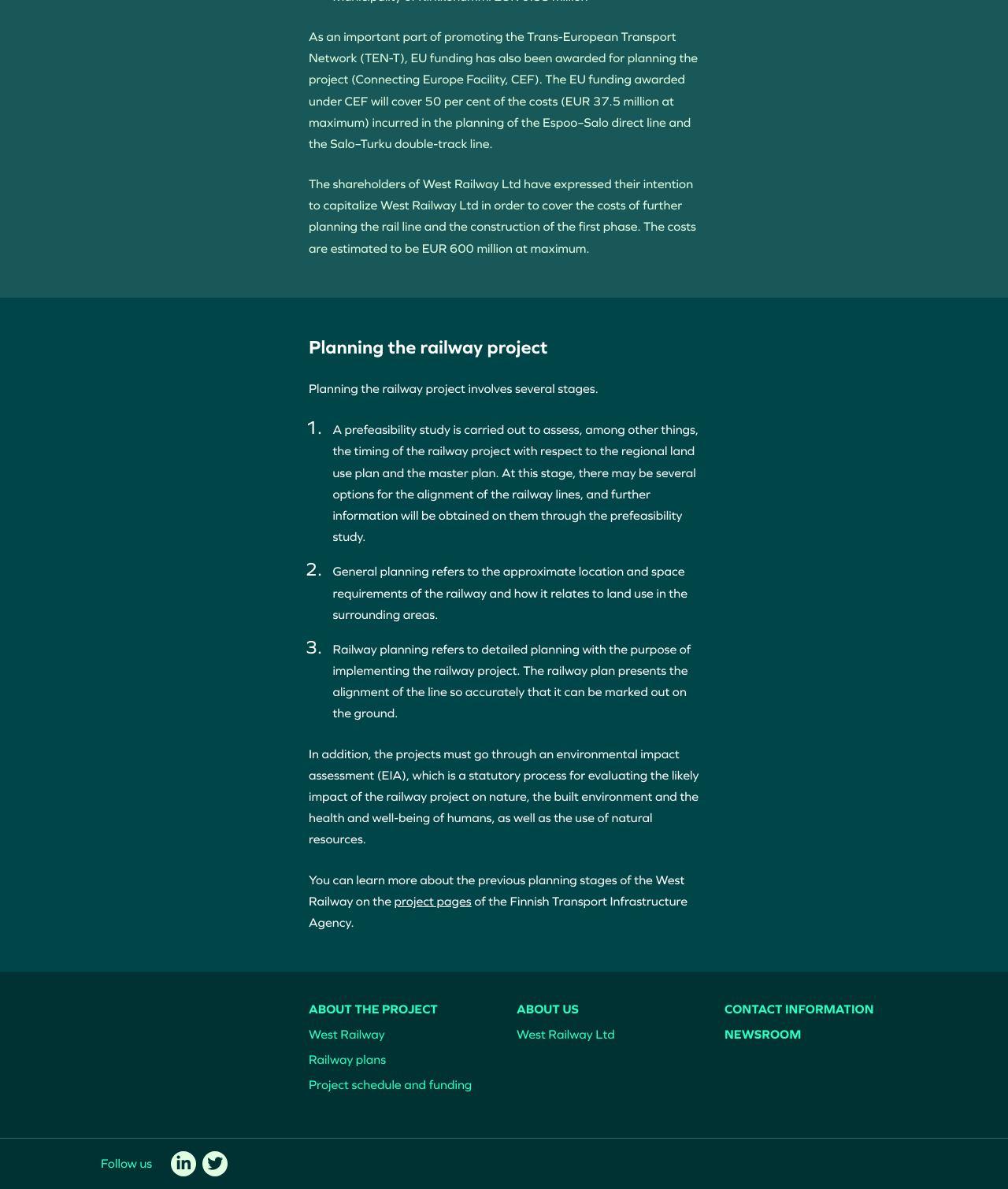How many stages are involved in planning the railway project?
Please answer the question with as much detail as possible using the screenshot.

The text states 'Planning the railway project involves several stages.' and then lists three stages: prefeasibility study, general planning, and railway planning.